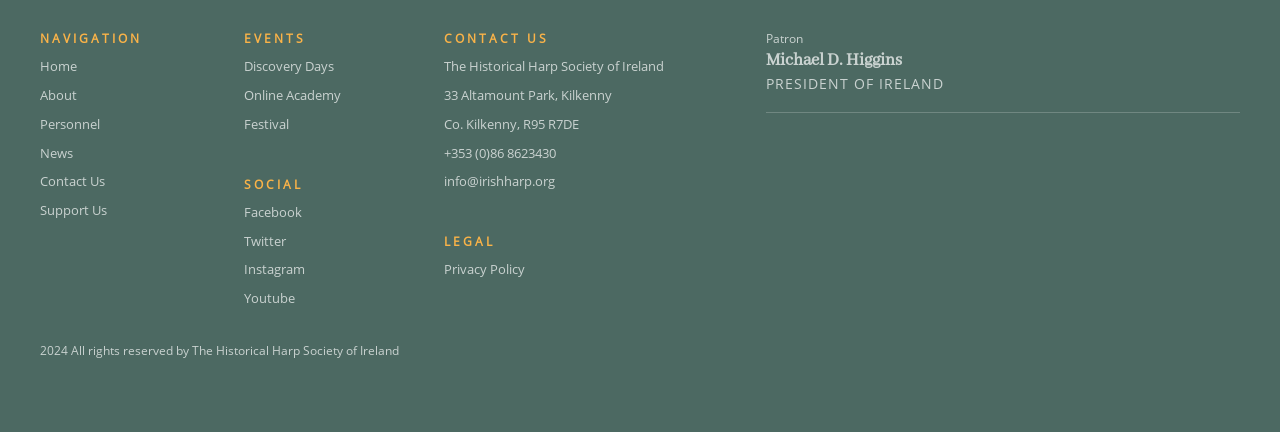Identify the coordinates of the bounding box for the element described below: "Online Academy". Return the coordinates as four float numbers between 0 and 1: [left, top, right, bottom].

[0.191, 0.199, 0.267, 0.241]